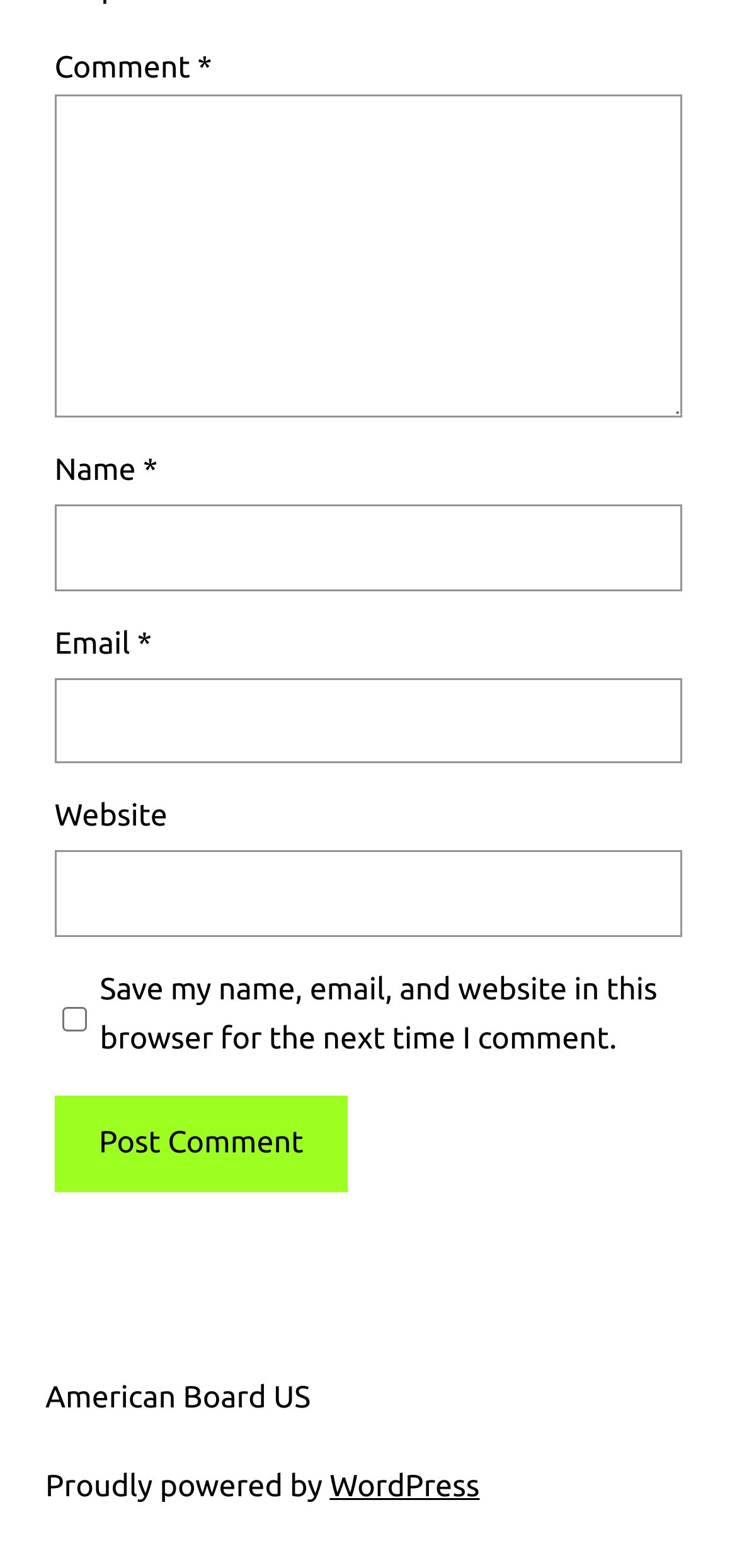What is the label of the button? Look at the image and give a one-word or short phrase answer.

Post Comment